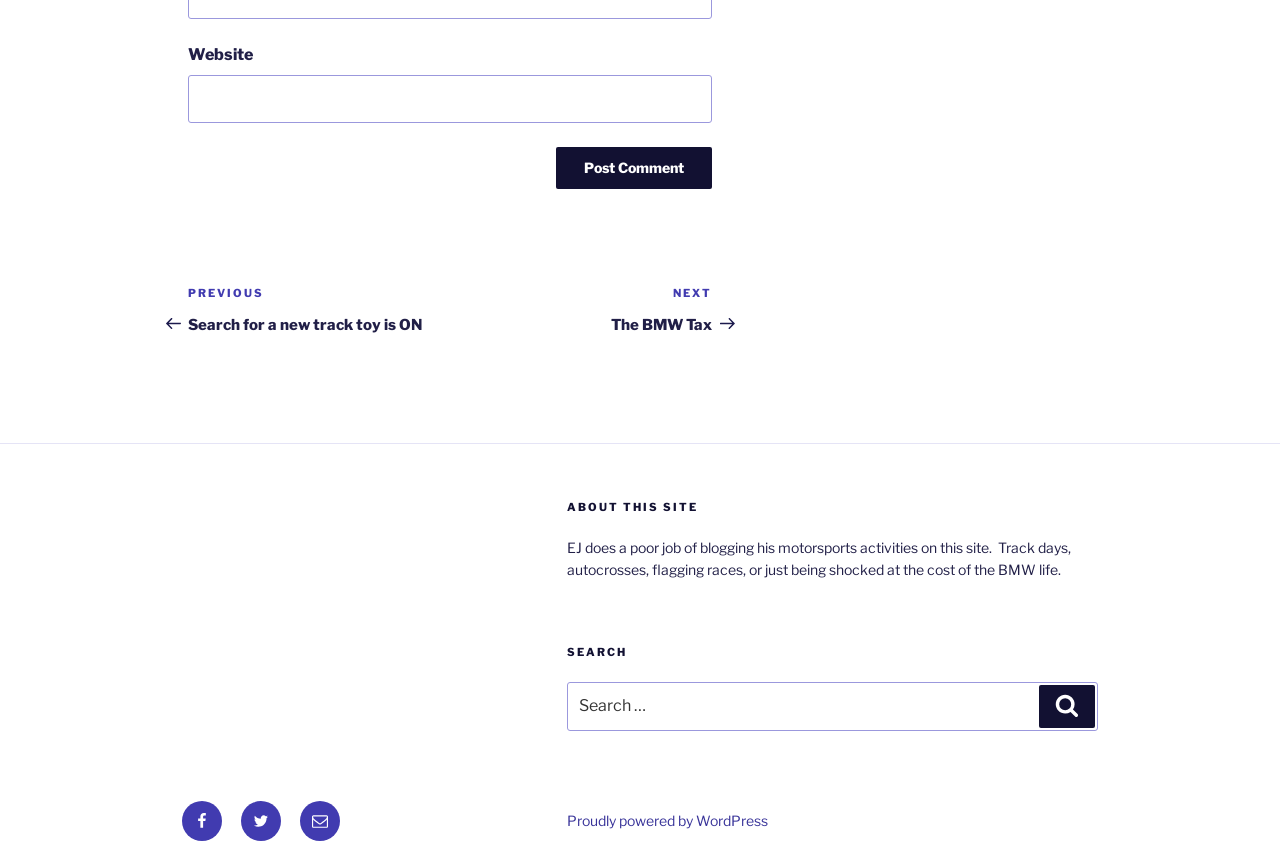Specify the bounding box coordinates (top-left x, top-left y, bottom-right x, bottom-right y) of the UI element in the screenshot that matches this description: Proudly powered by WordPress

[0.443, 0.944, 0.6, 0.963]